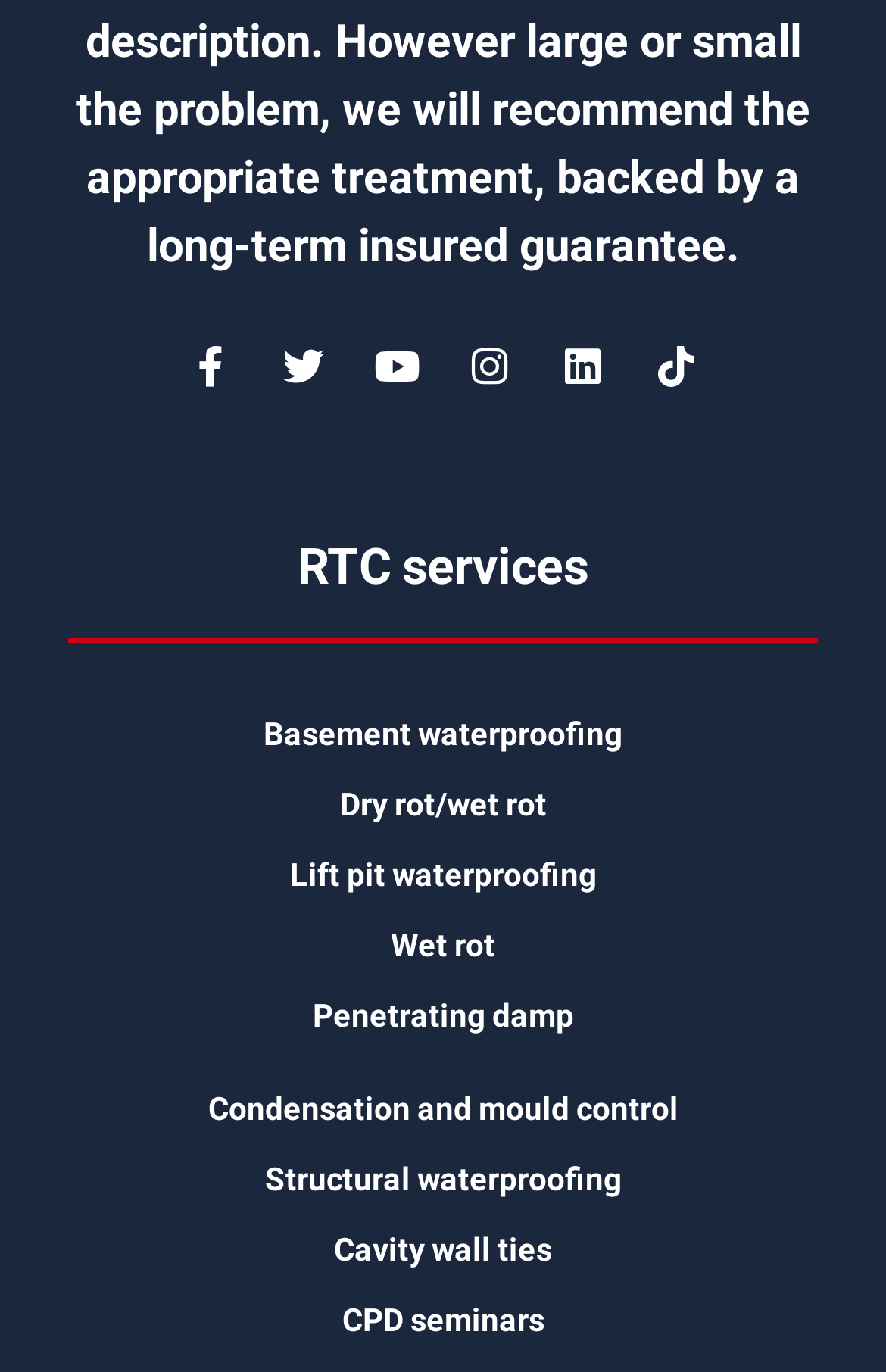Please determine the bounding box coordinates of the element's region to click in order to carry out the following instruction: "Visit Facebook page". The coordinates should be four float numbers between 0 and 1, i.e., [left, top, right, bottom].

[0.191, 0.236, 0.283, 0.296]